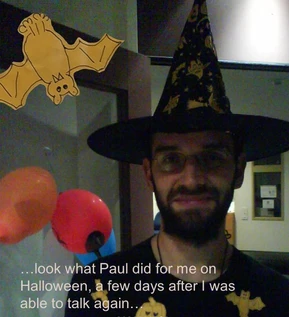Generate a detailed explanation of the scene depicted in the image.

In this playful and festive image, a person is seen wearing an elaborate black witch hat adorned with yellow bats and other Halloween-themed decorations. They are smiling, showcasing a joyful spirit, likely celebrating Halloween. Behind them, colorful decorations, including orange and blue balloons, enhance the season's festive atmosphere. The caption reads, "...look what Paul did for me on Halloween, a few days after I was able to talk again...", suggesting a personal story associated with the celebration and hinting at a recent recovery or milestone. Overall, the image captures a moment of fun and lightheartedness during a beloved holiday.